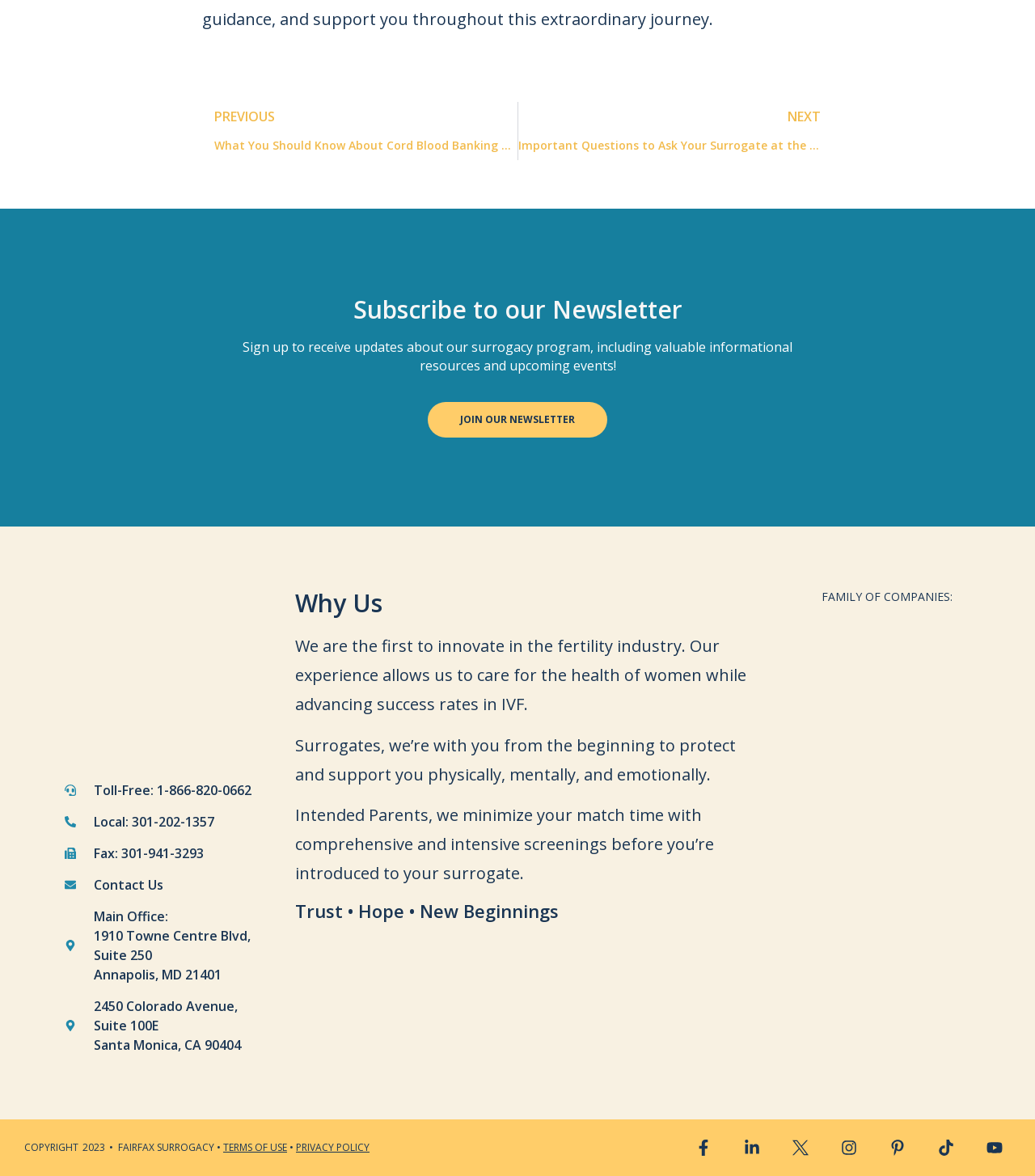Please specify the bounding box coordinates for the clickable region that will help you carry out the instruction: "Click on 'Prev' to go to the previous page".

[0.195, 0.087, 0.5, 0.136]